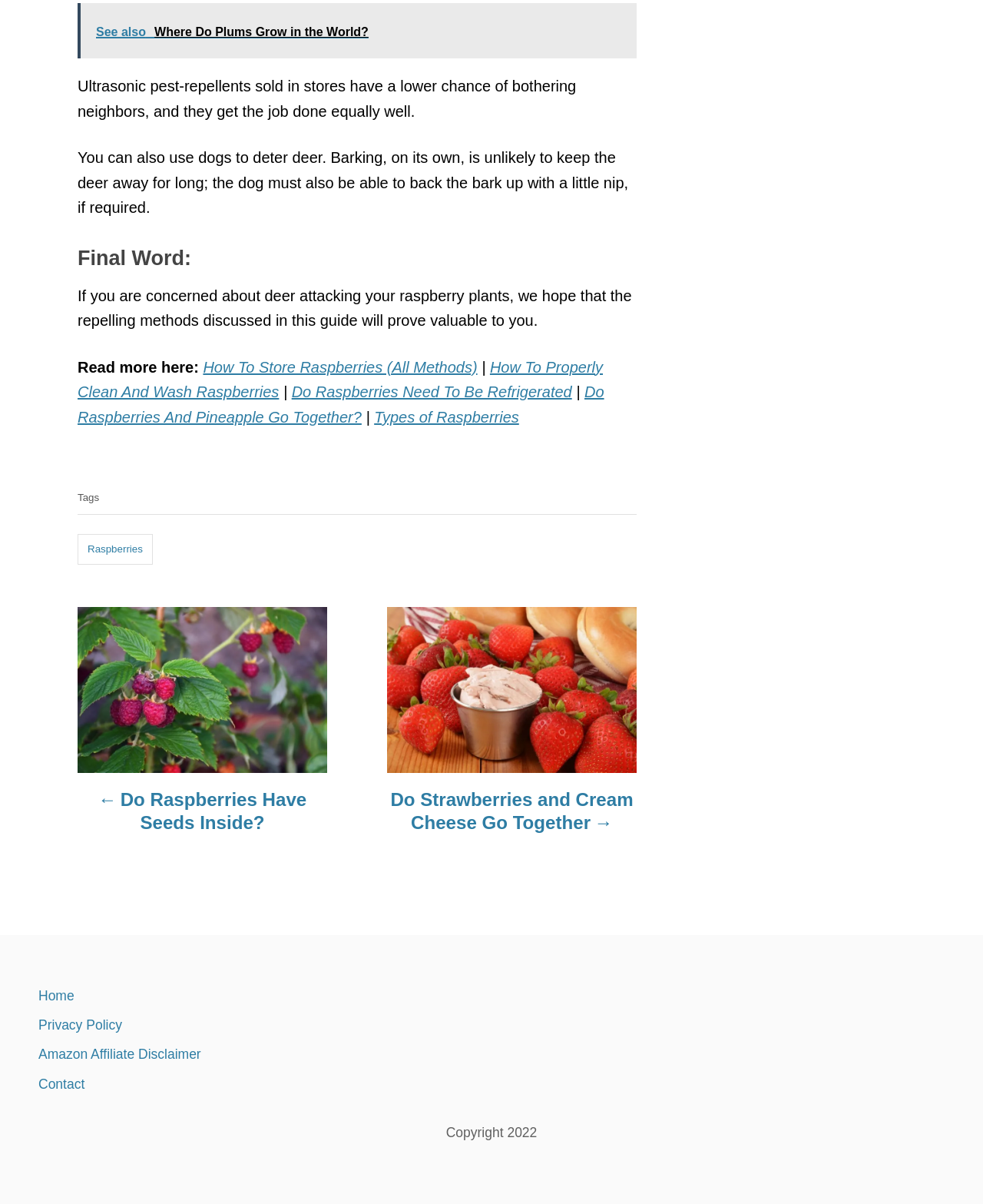Pinpoint the bounding box coordinates of the clickable area necessary to execute the following instruction: "View 'Types of Raspberries'". The coordinates should be given as four float numbers between 0 and 1, namely [left, top, right, bottom].

[0.381, 0.339, 0.528, 0.353]